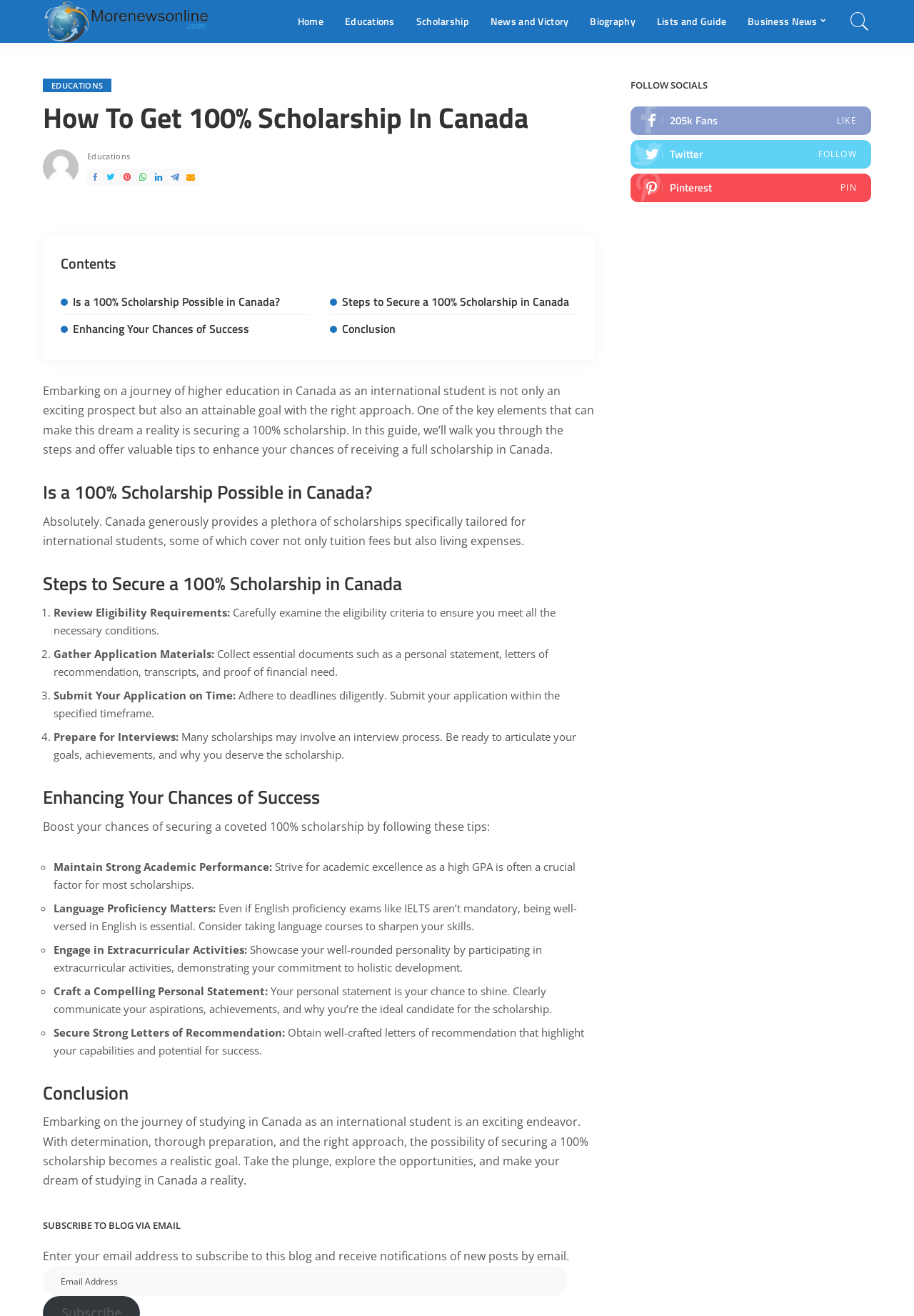Determine the bounding box coordinates for the clickable element to execute this instruction: "Subscribe to the blog via email". Provide the coordinates as four float numbers between 0 and 1, i.e., [left, top, right, bottom].

[0.047, 0.962, 0.621, 0.985]